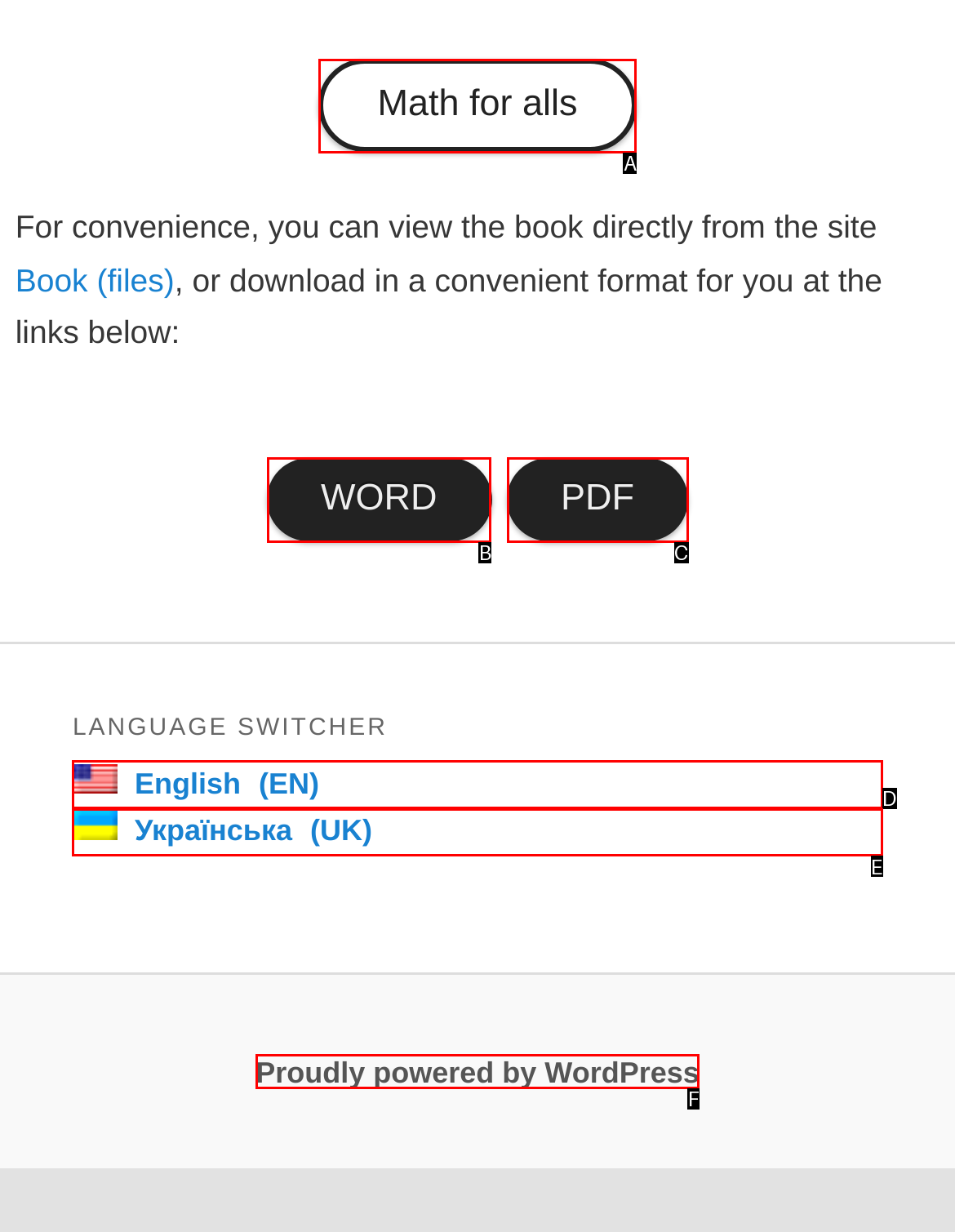Identify the letter that best matches this UI element description: Proudly powered by WordPress
Answer with the letter from the given options.

F